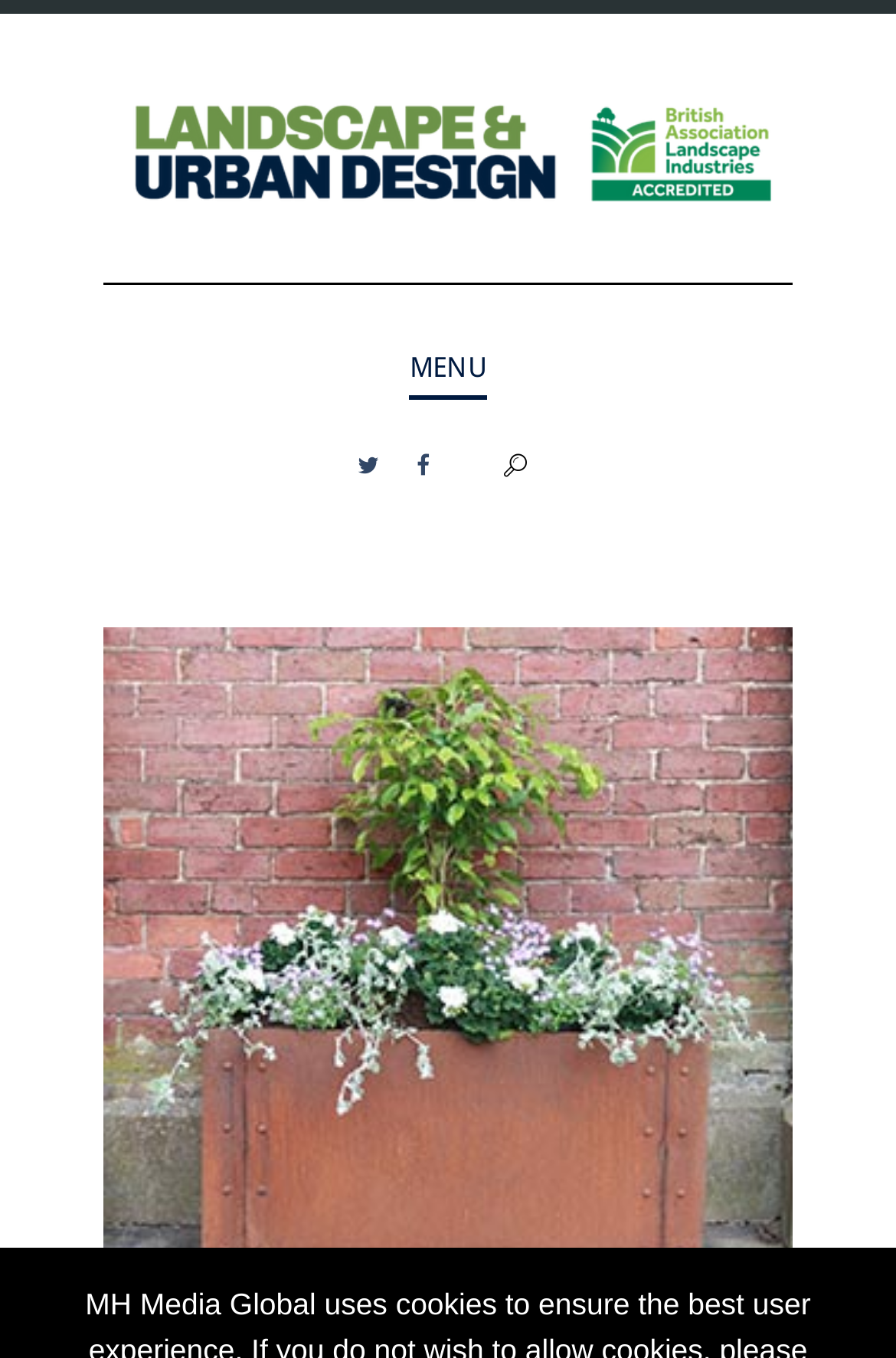Using the webpage screenshot, find the UI element described by title="Start search". Provide the bounding box coordinates in the format (top-left x, top-left y, bottom-right x, bottom-right y), ensuring all values are floating point numbers between 0 and 1.

[0.549, 0.325, 0.601, 0.361]